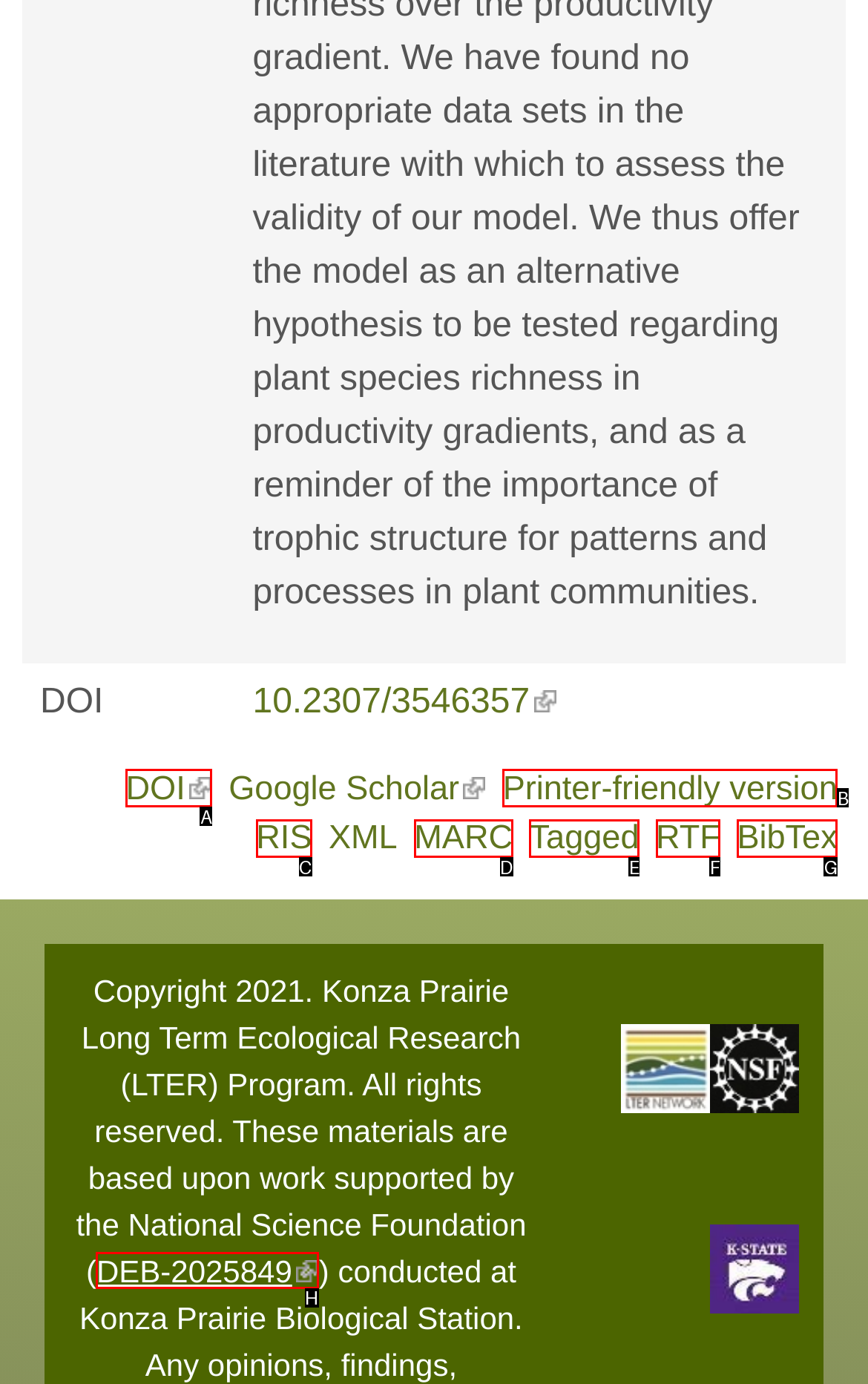Identify the correct choice to execute this task: View the NSF website
Respond with the letter corresponding to the right option from the available choices.

H